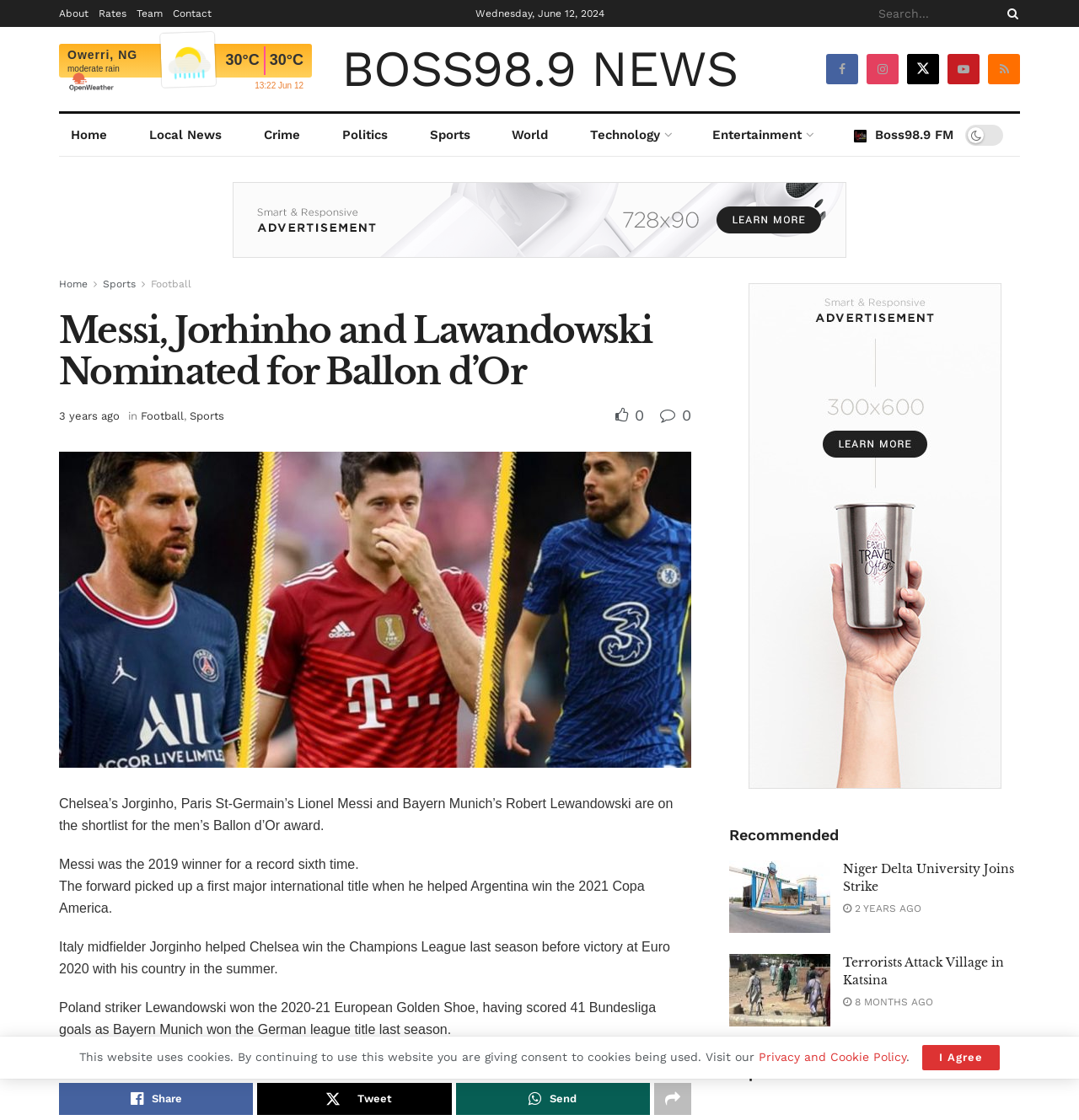Who are the nominees for the men's Ballon d'Or award?
Look at the image and answer the question using a single word or phrase.

Messi, Jorginho, and Lewandowski